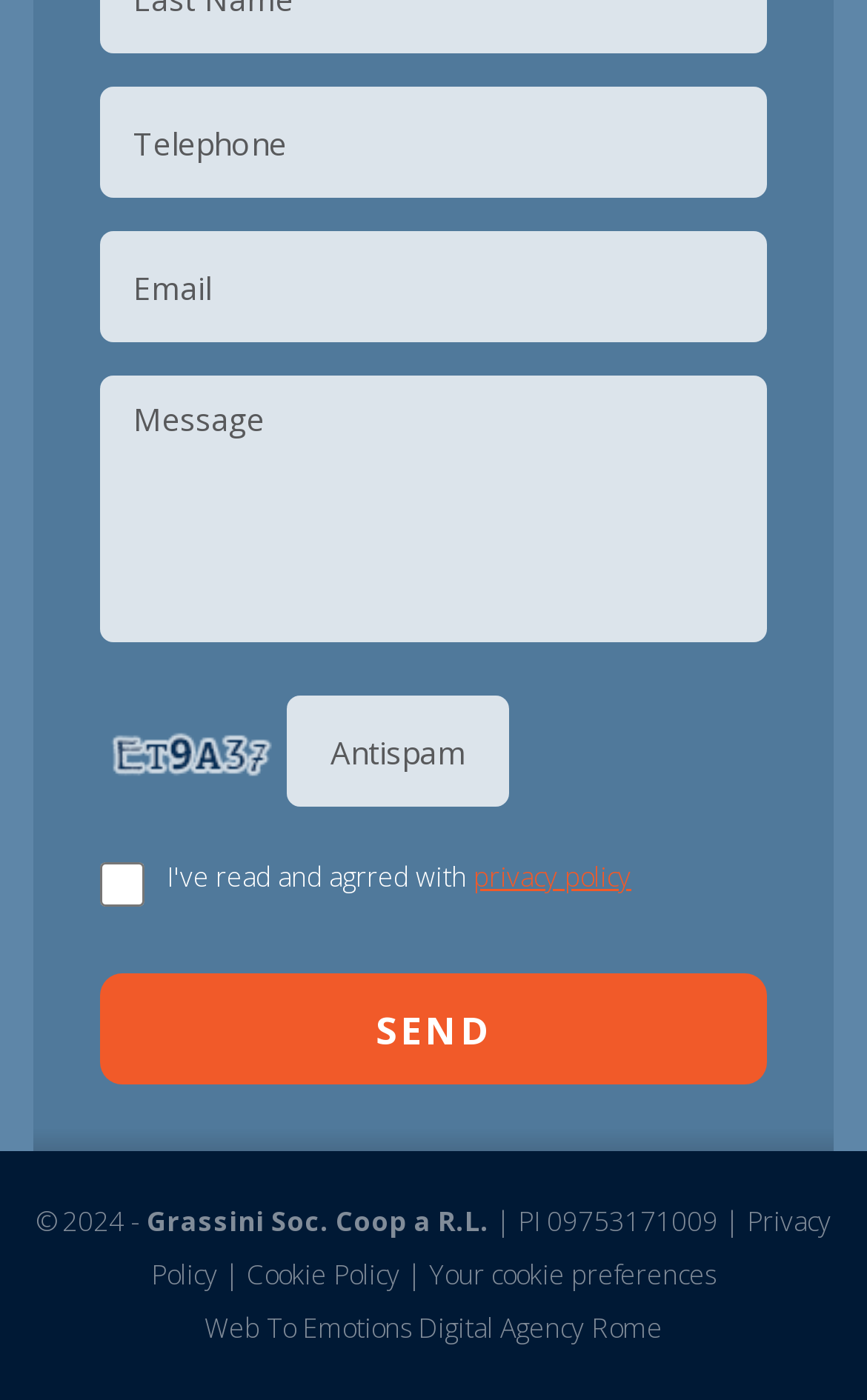Specify the bounding box coordinates of the area to click in order to follow the given instruction: "Enter telephone number."

[0.115, 0.062, 0.885, 0.142]